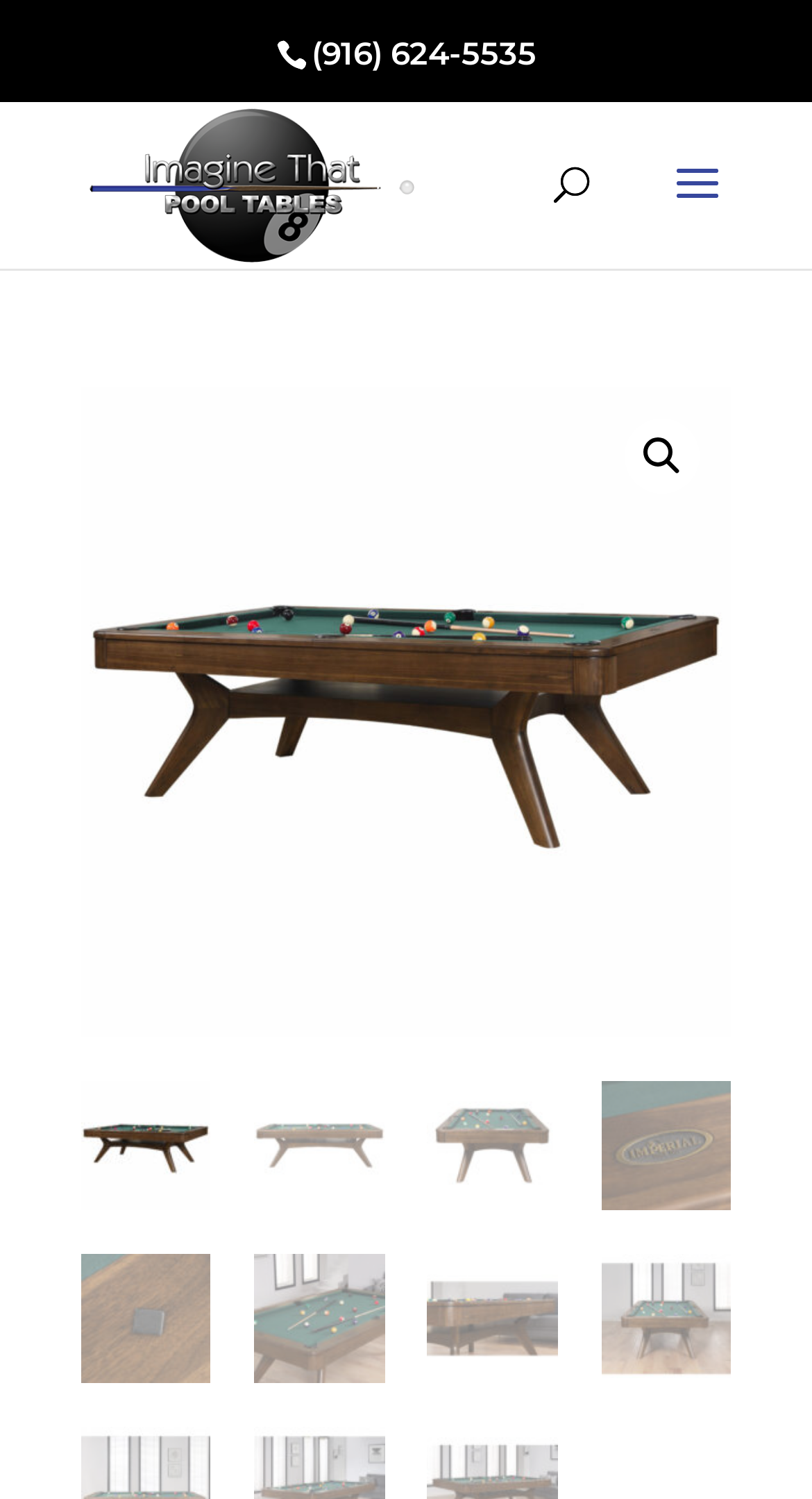Please provide a detailed answer to the question below by examining the image:
What is the purpose of the magnifying glass icon?

I looked at the link element with the bounding box coordinates [0.769, 0.279, 0.862, 0.329] and found that it contains a magnifying glass icon, which is commonly used to represent a search function. Therefore, I infer that the purpose of the magnifying glass icon is to initiate a search.